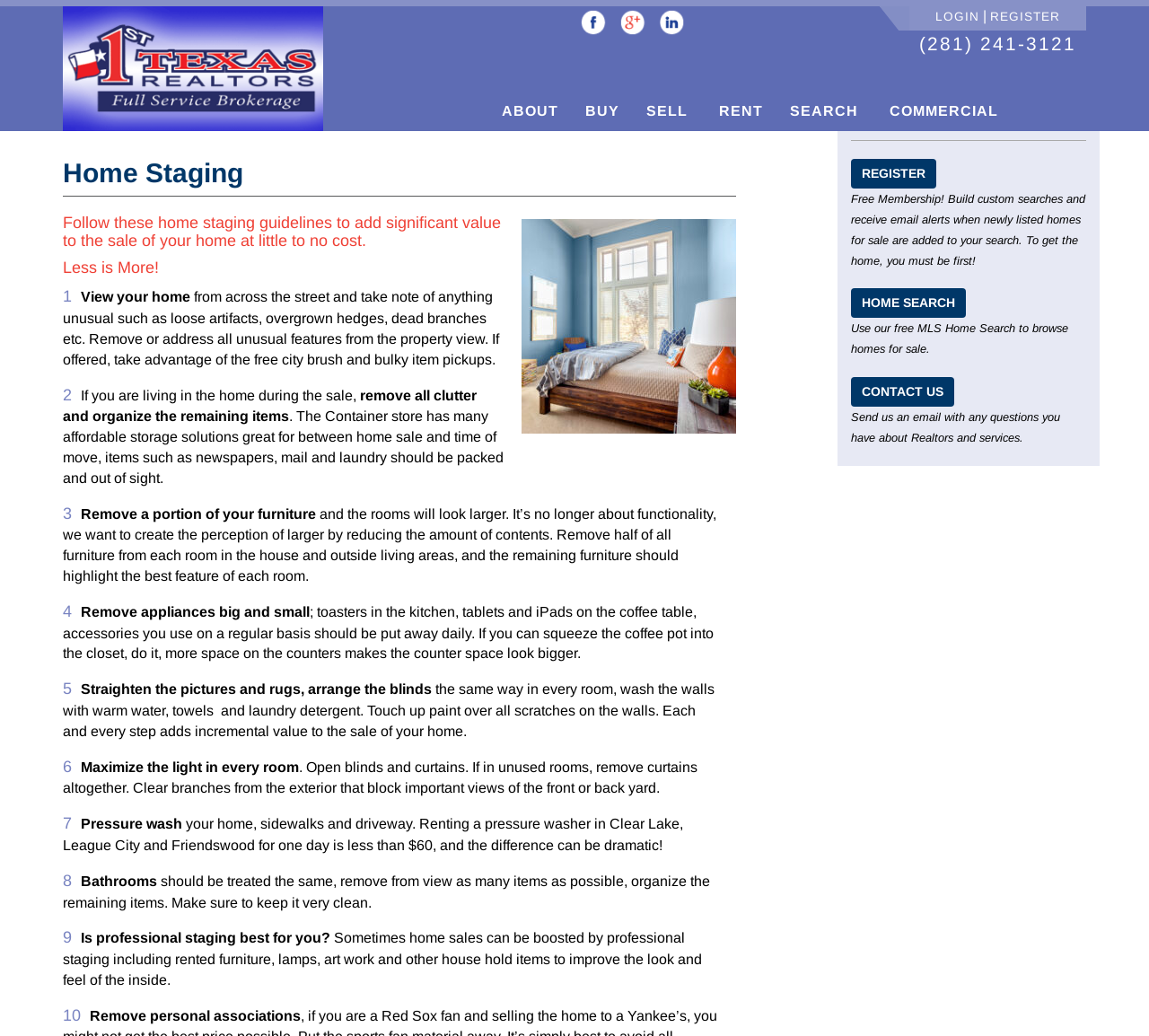What is the purpose of professional staging?
Based on the screenshot, answer the question with a single word or phrase.

Boost home sales